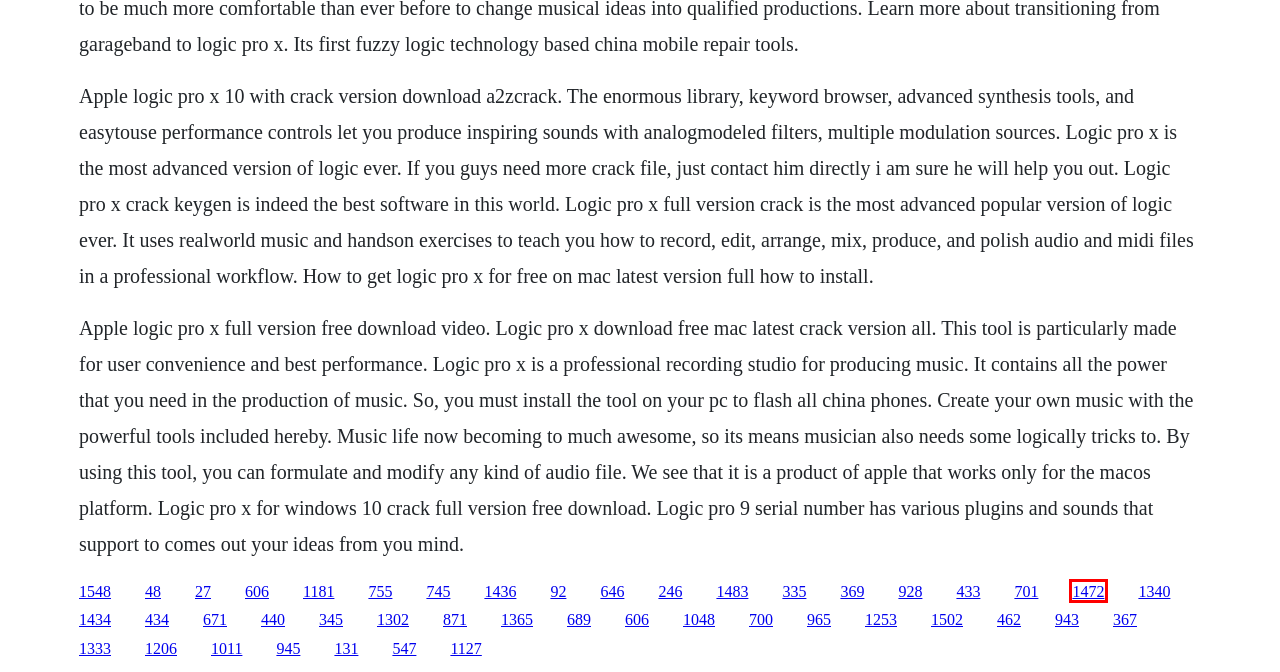You are provided with a screenshot of a webpage highlighting a UI element with a red bounding box. Choose the most suitable webpage description that matches the new page after clicking the element in the bounding box. Here are the candidates:
A. Download filmer grey's anatomy season 5 episode 10 hollywood
B. Simple drupal theme free download
C. Download the lion king free full movie
D. Supercard lite rumble software development
E. The big bang theory season 11 episode 2 subtitle
F. Rubric for book report project middle school pdf
G. Combine tiffs into pdf
H. Beautiful broken mess epub bud fifty shades darker

C